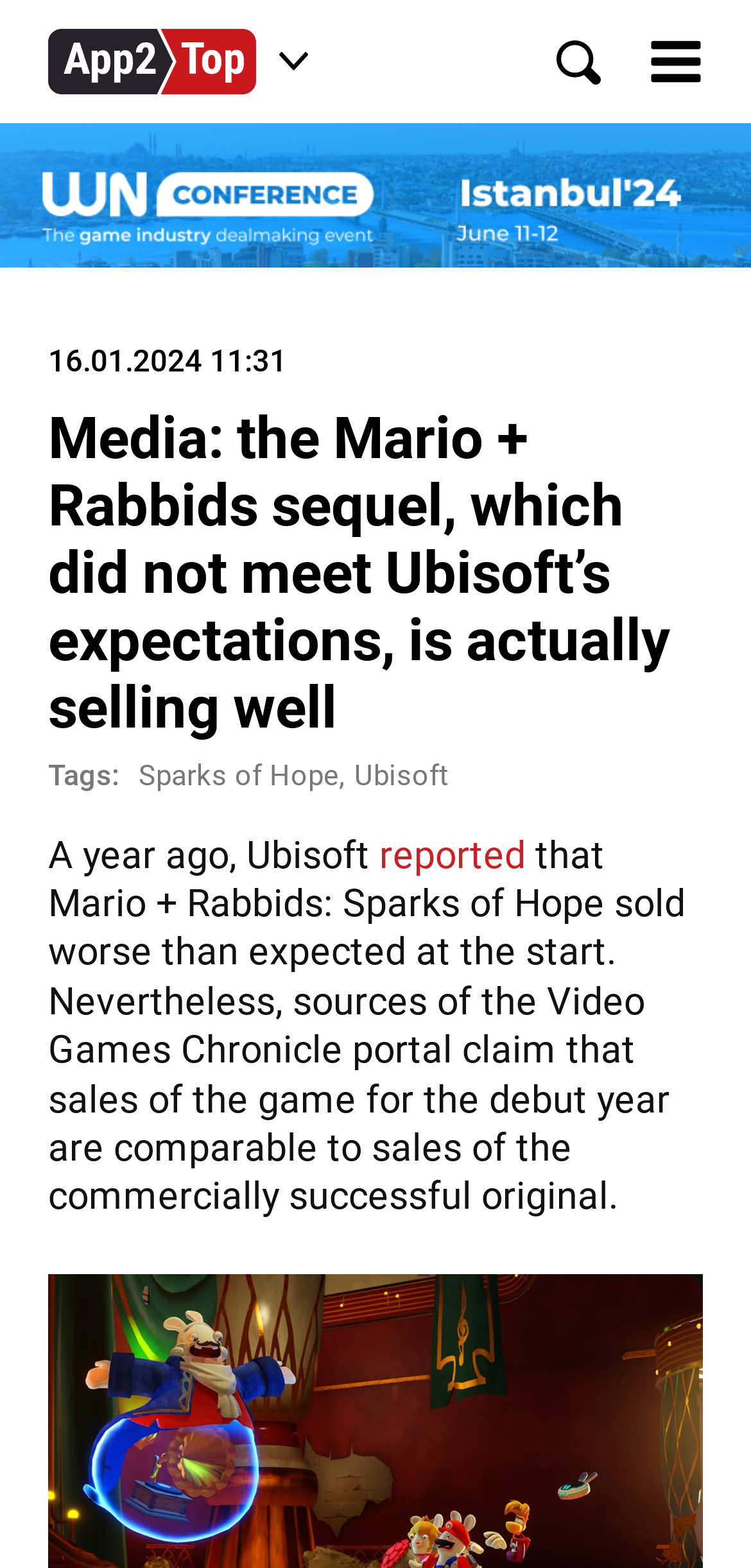Determine the main heading of the webpage and generate its text.

Media: the Mario + Rabbids sequel, which did not meet Ubisoft’s expectations, is actually selling well